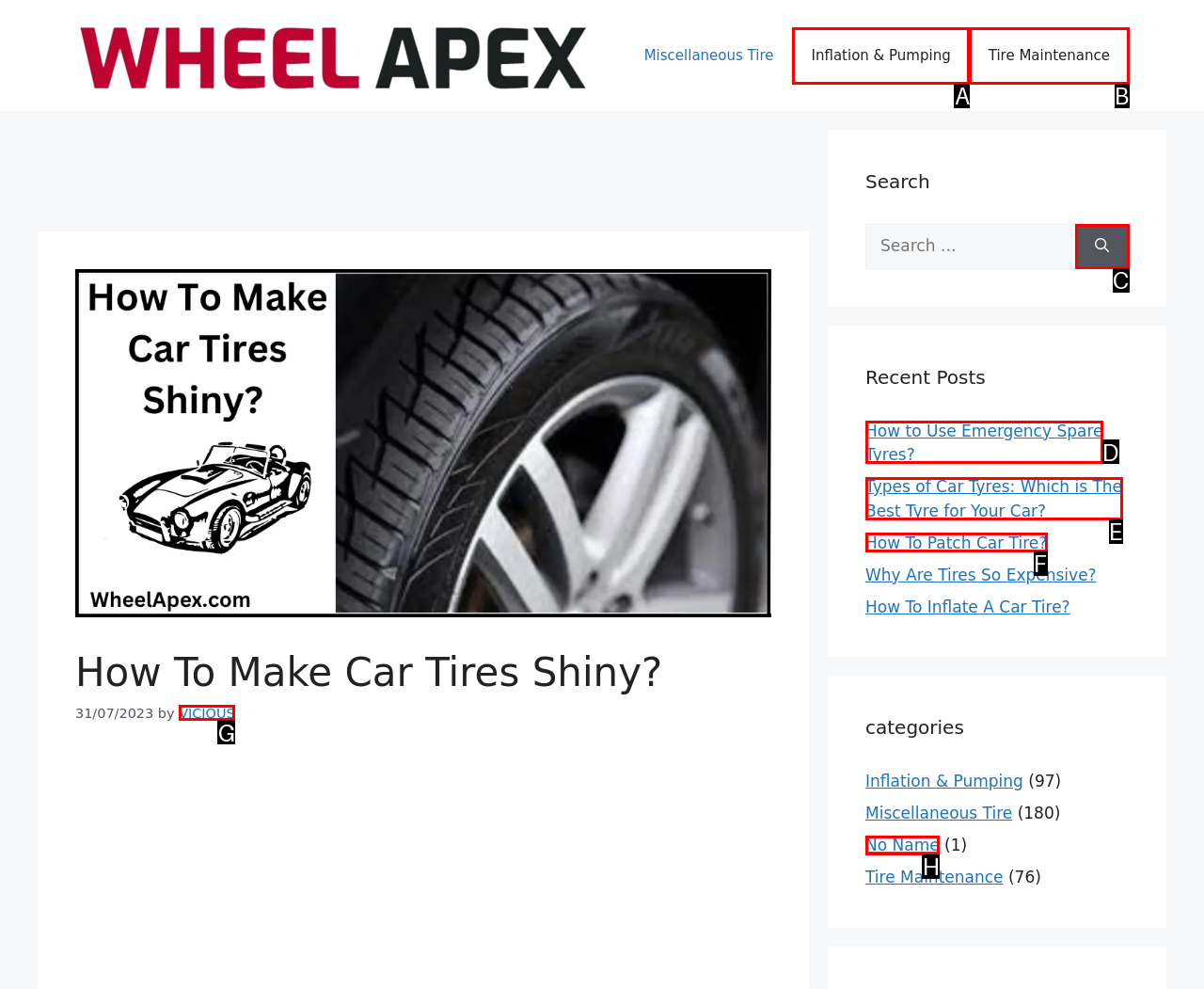Determine which HTML element I should select to execute the task: Read the 'How to Use Emergency Spare Tyres?' article
Reply with the corresponding option's letter from the given choices directly.

D